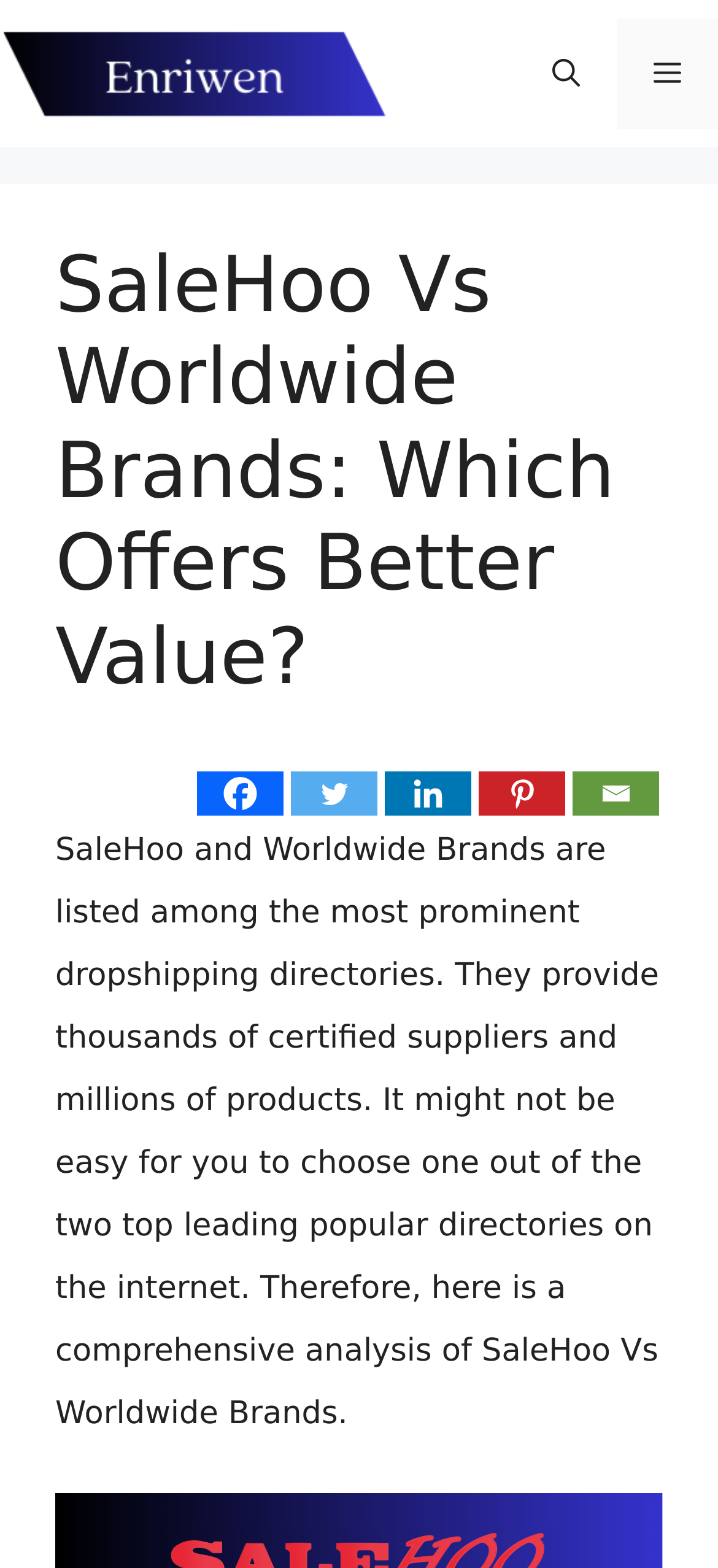Determine the main headline of the webpage and provide its text.

SaleHoo Vs Worldwide Brands: Which Offers Better Value?